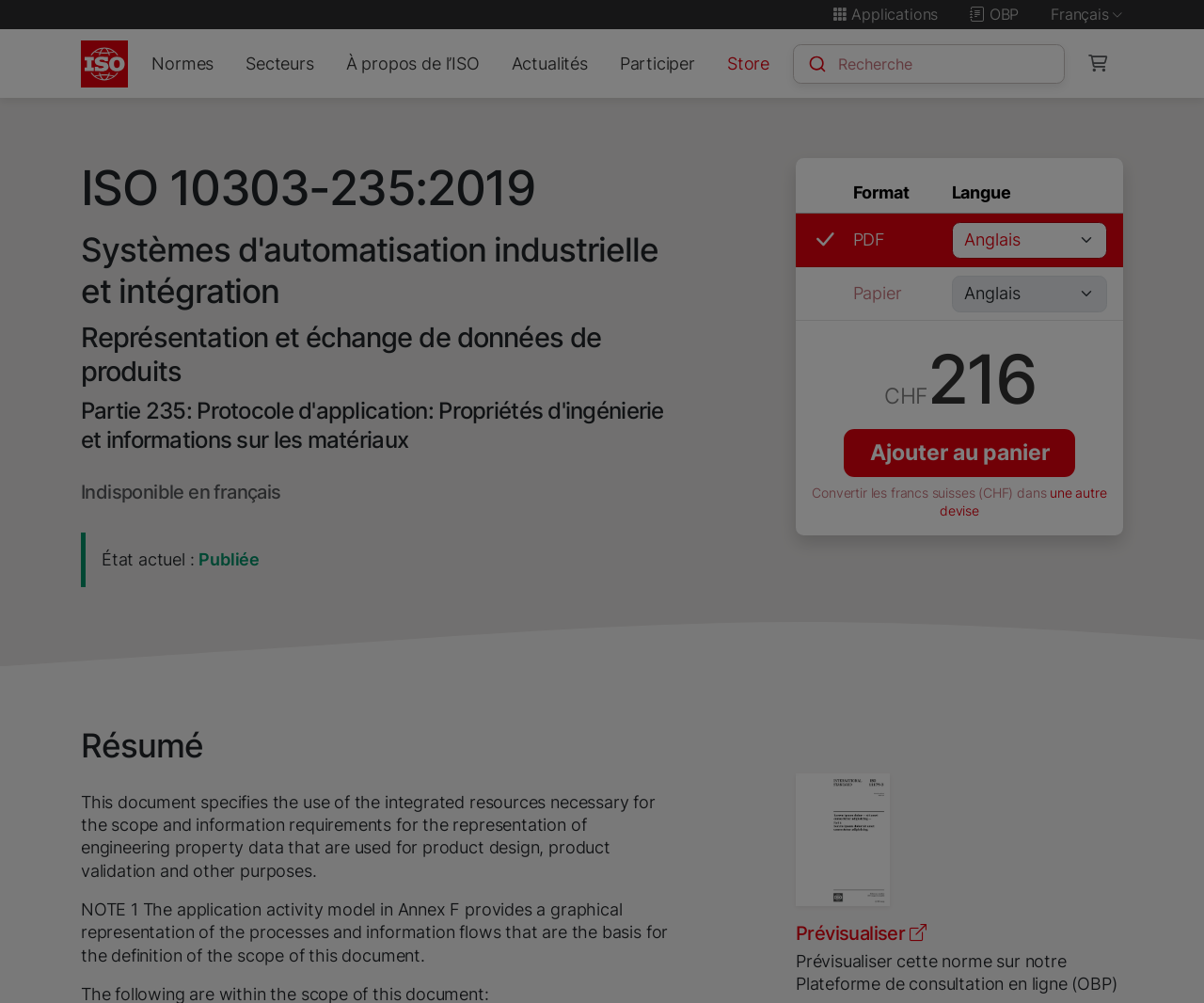Carefully observe the image and respond to the question with a detailed answer:
What is the purpose of the document?

I found the answer by reading the static text that describes the document, which mentions the representation of engineering property data for product design and other purposes.